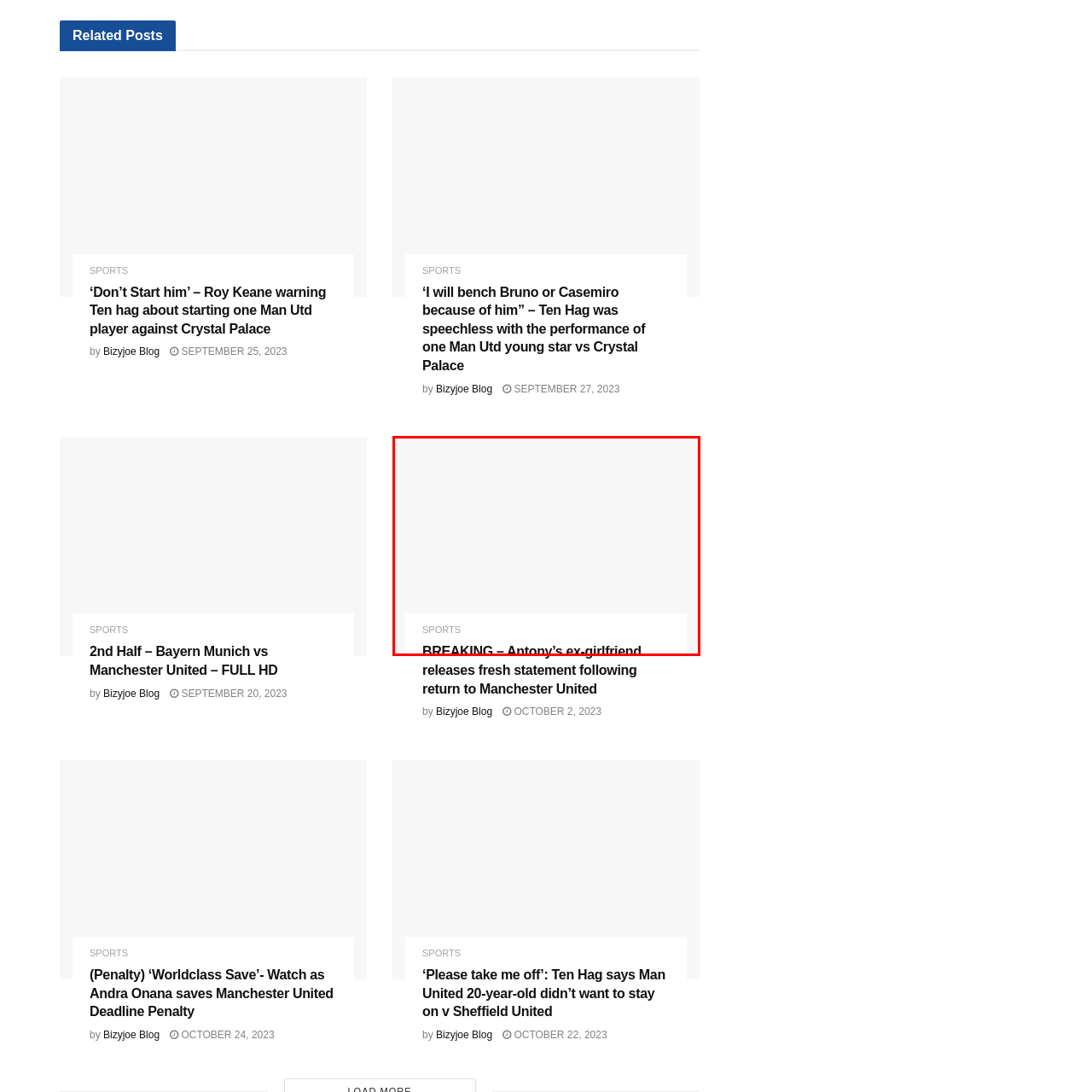Explain in detail what is happening within the highlighted red bounding box in the image.

The image features a headline related to a sports article titled "BREAKING – Antony’s ex-girlfriend releases fresh statement following return to Manchester United." This news piece likely discusses recent developments involving Antony's personal life and its implications in the context of football. The article is categorized under the 'SPORTS' section, signifying its relevance to current events in the sports world. The publication date of this article is October 2, 2023, and it is associated with the Bizyjoe Blog.